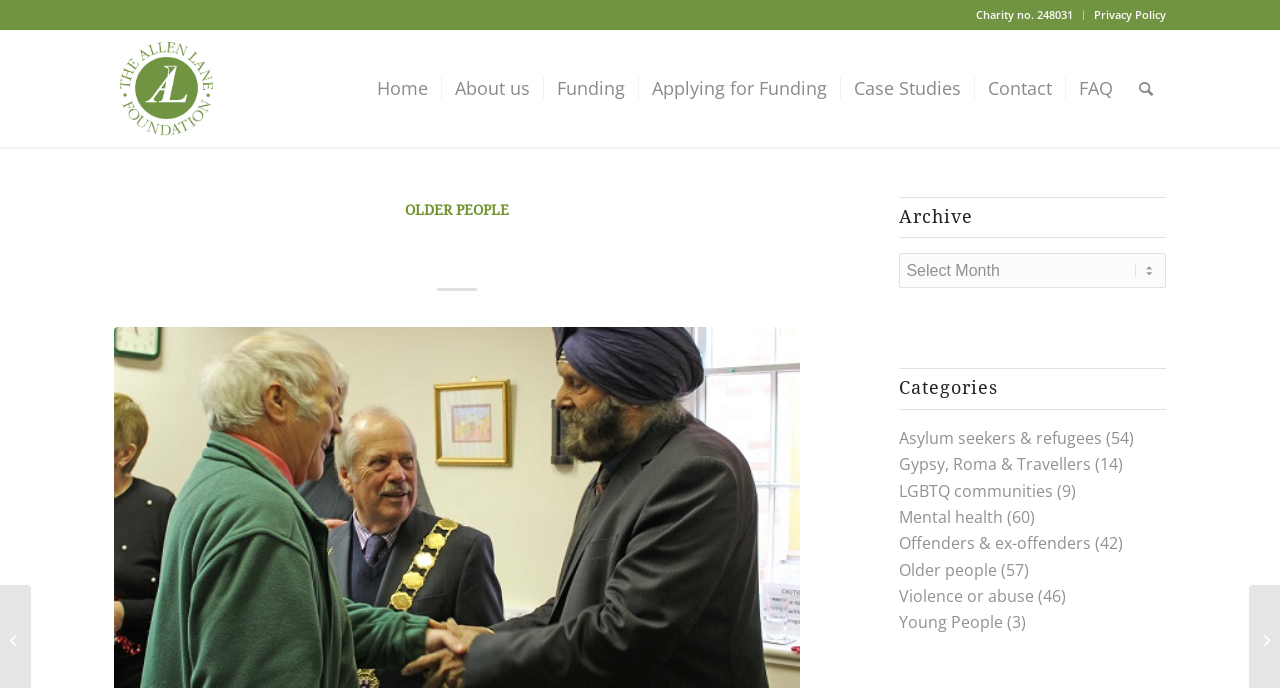Please find the bounding box coordinates in the format (top-left x, top-left y, bottom-right x, bottom-right y) for the given element description. Ensure the coordinates are floating point numbers between 0 and 1. Description: Charity no. 248031 Privacy Policy

[0.755, 0.015, 0.911, 0.029]